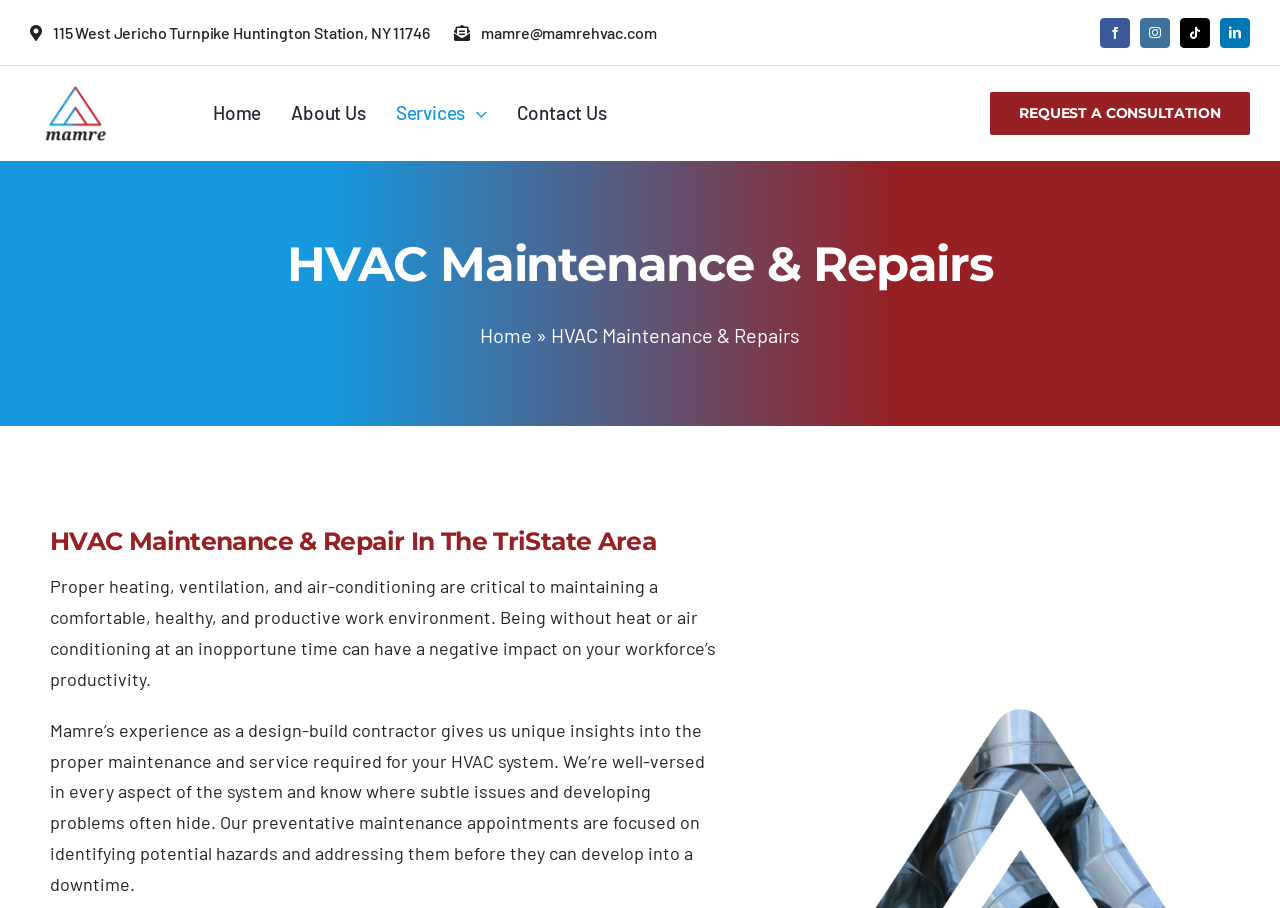Find the bounding box coordinates for the UI element that matches this description: "Home".

[0.375, 0.356, 0.416, 0.383]